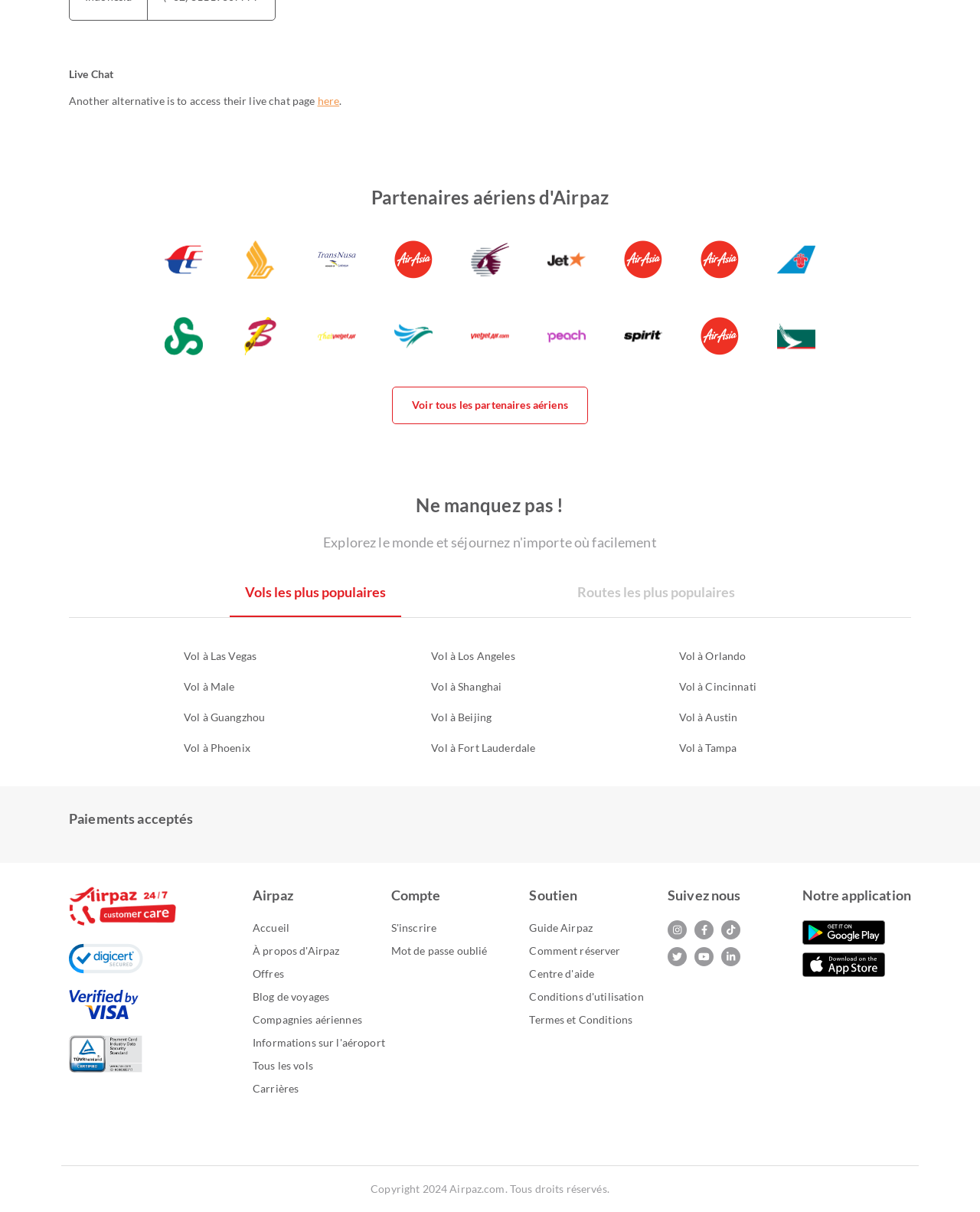Please find the bounding box coordinates of the element that you should click to achieve the following instruction: "Click on the 'Vol à Las Vegas' link". The coordinates should be presented as four float numbers between 0 and 1: [left, top, right, bottom].

[0.188, 0.535, 0.424, 0.547]